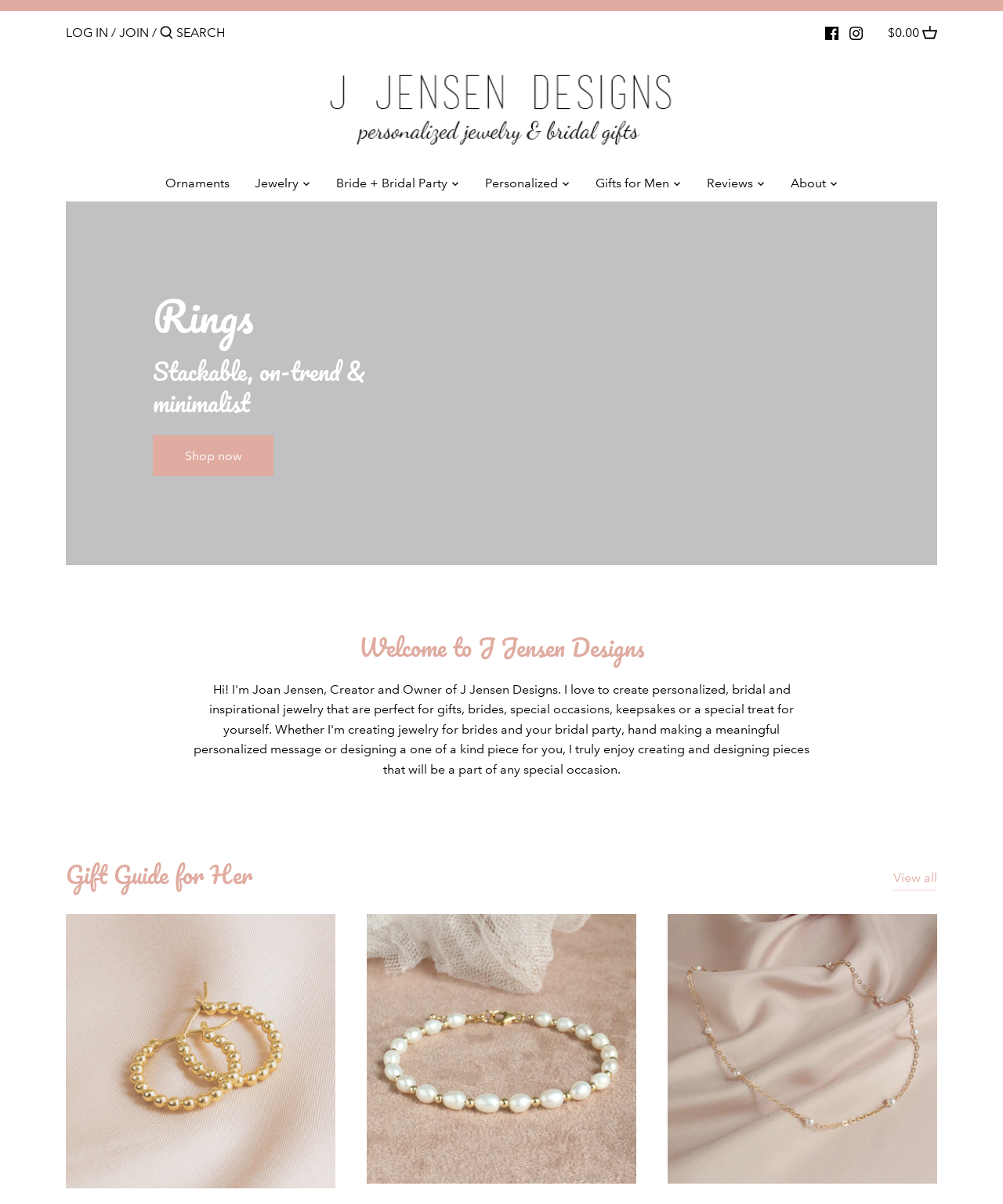What is the main heading displayed on the webpage? Please provide the text.

Welcome to J Jensen Designs